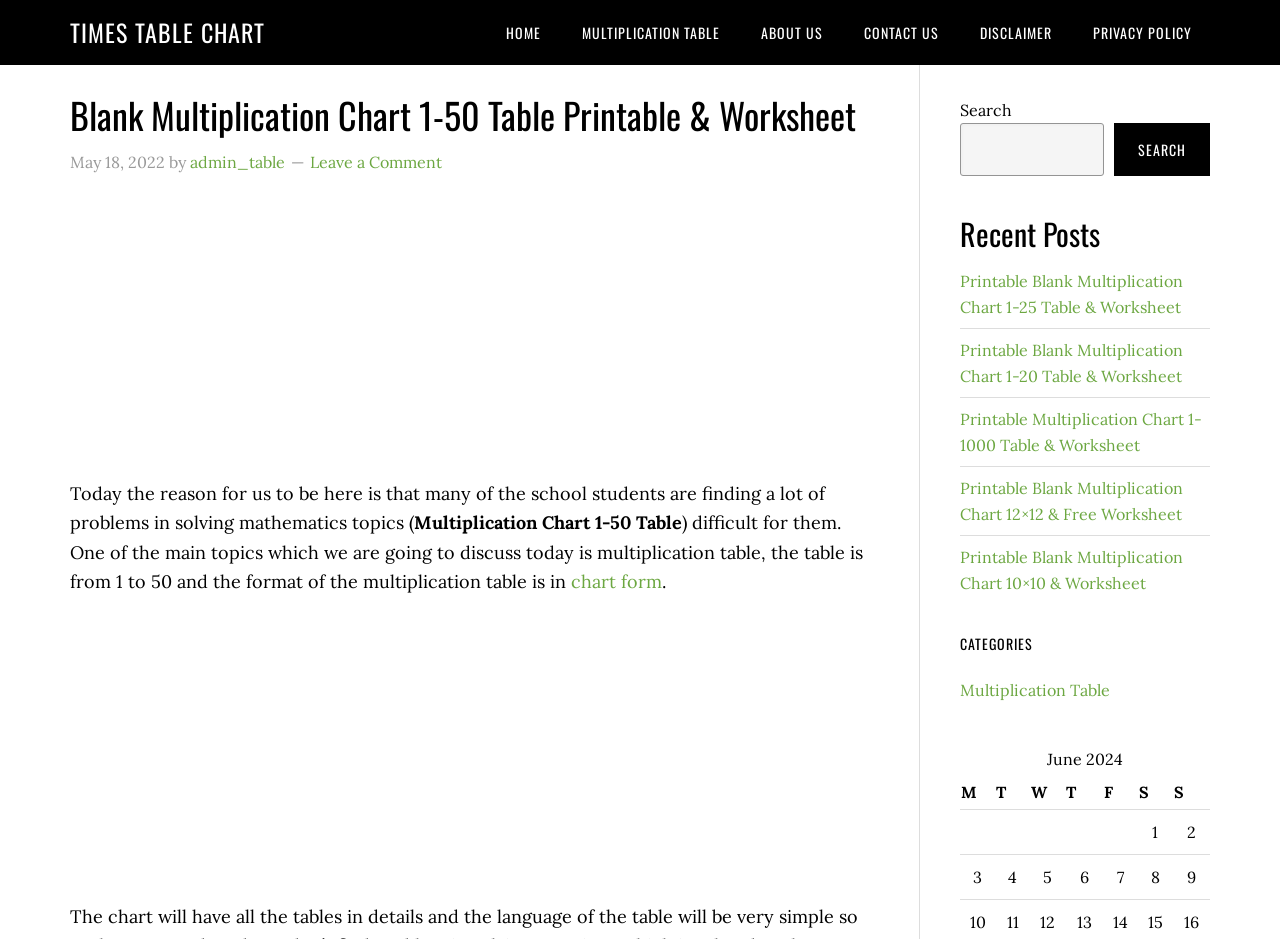Show the bounding box coordinates for the HTML element as described: "aria-label="Advertisement" name="aswift_2" title="Advertisement"".

[0.055, 0.662, 0.687, 0.961]